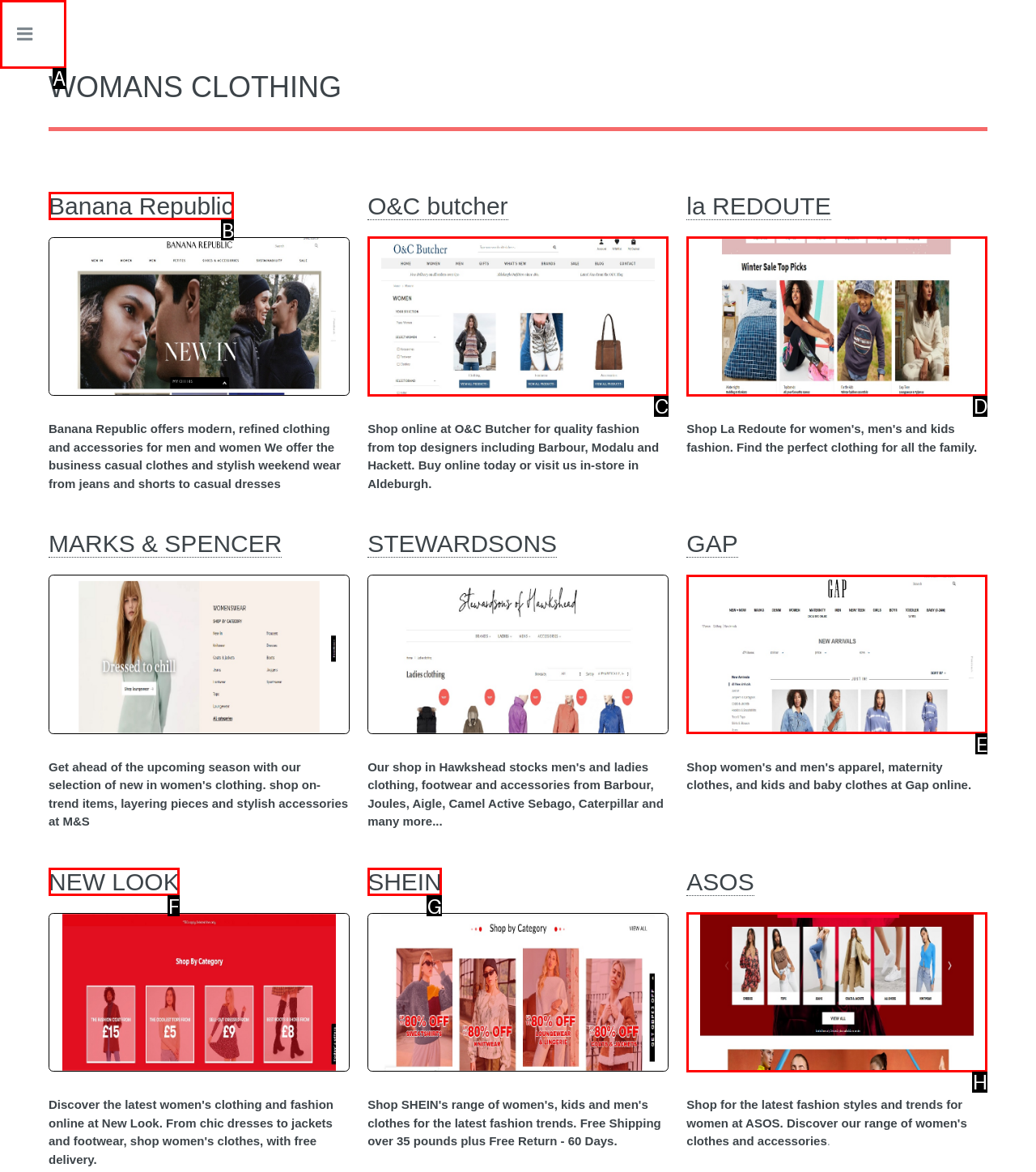Choose the HTML element that best fits the description: Toggle. Answer with the option's letter directly.

A